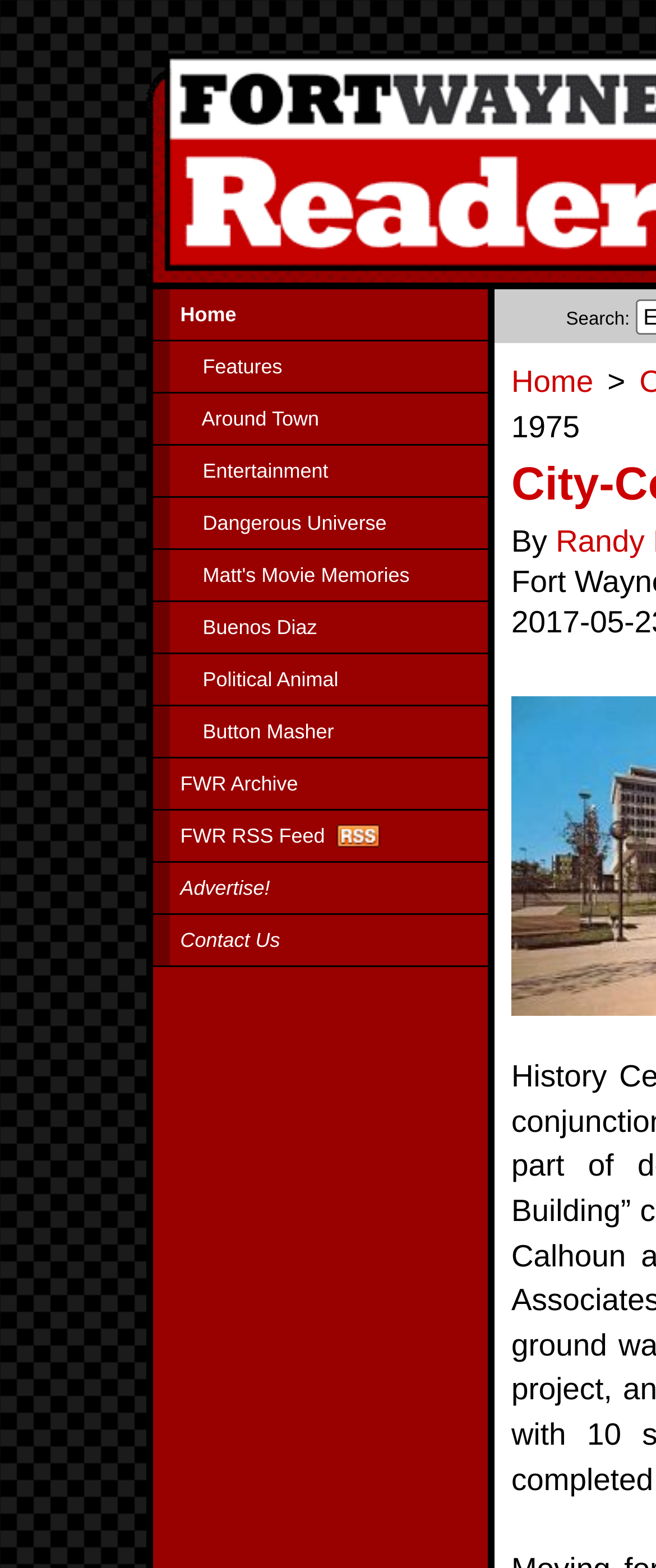Determine the bounding box coordinates for the region that must be clicked to execute the following instruction: "go to home page".

[0.232, 0.184, 0.744, 0.217]